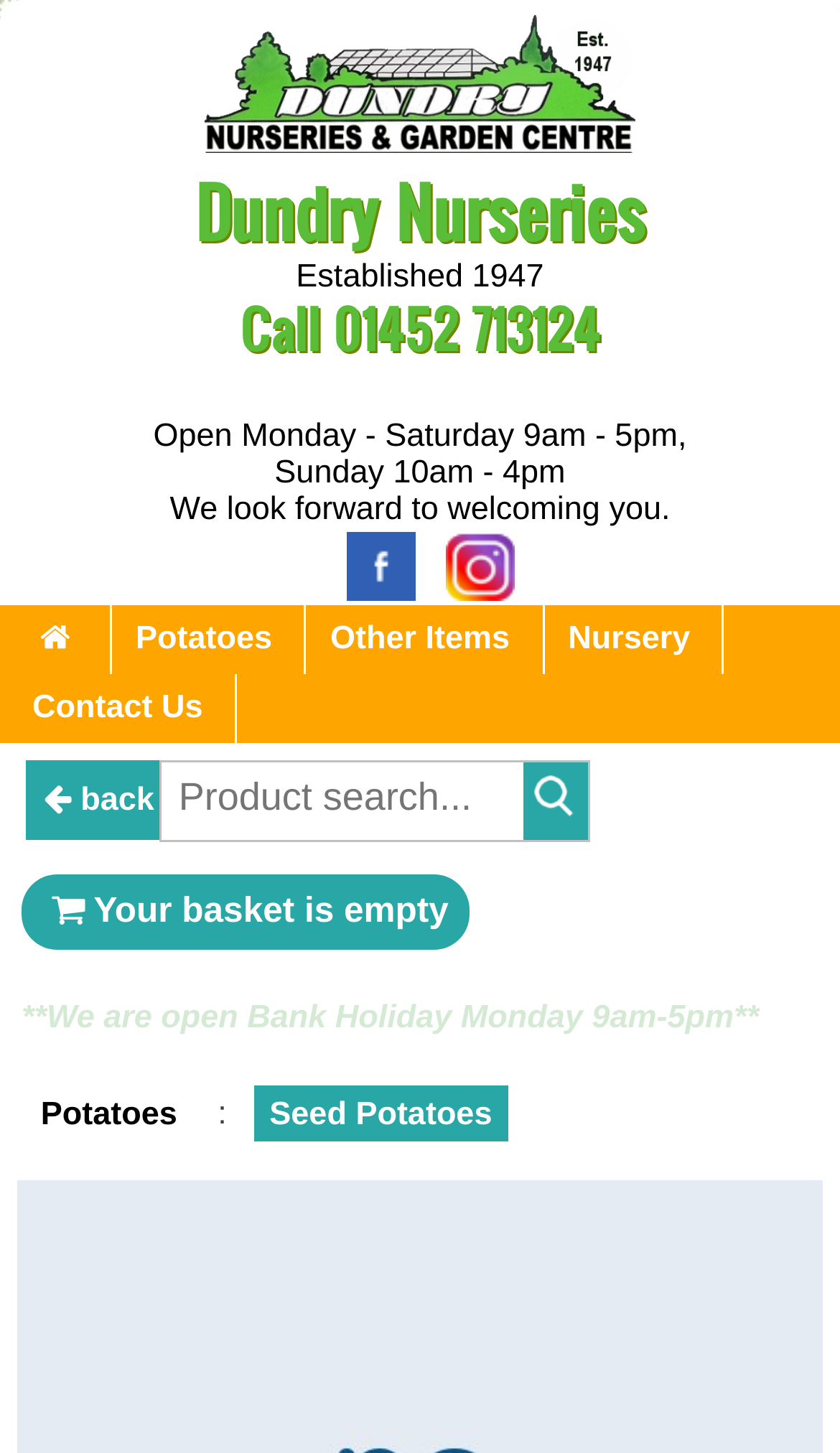Bounding box coordinates are specified in the format (top-left x, top-left y, bottom-right x, bottom-right y). All values are floating point numbers bounded between 0 and 1. Please provide the bounding box coordinate of the region this sentence describes: parent_node: Dundry Nurseries aria-label="Home Page"

[0.244, 0.086, 0.756, 0.112]